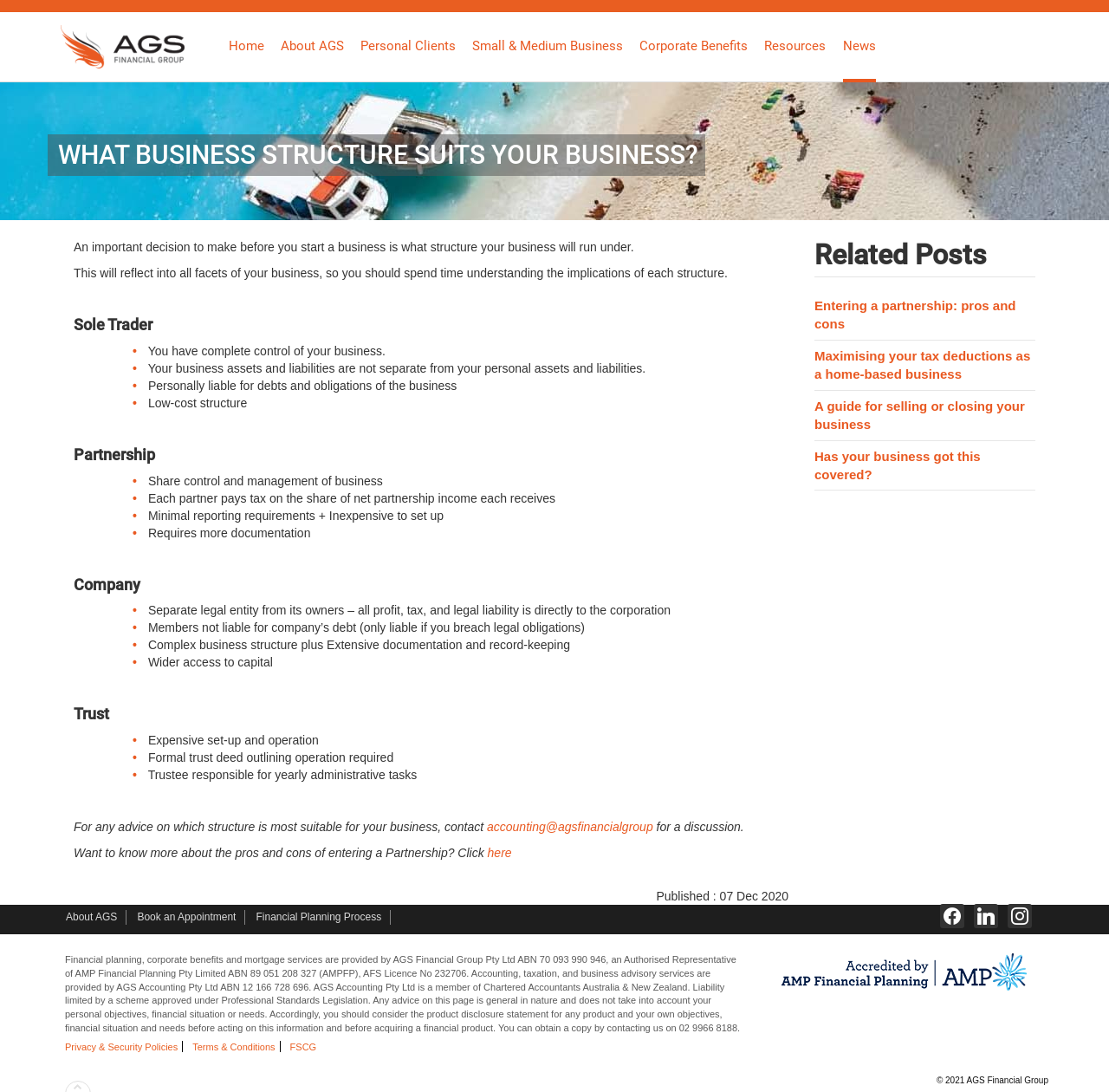Describe the webpage meticulously, covering all significant aspects.

The webpage is about AGS Financial Group, a financial services company. At the top, there is a logo and a navigation menu with links to various sections of the website, including "Home", "About AGS", "Personal Clients", "Small & Medium Business", "Corporate Benefits", "Resources", "News", and "Contact Us".

The main content of the page is an article titled "What business structure suits your business?" which discusses the different types of business structures, including Sole Trader, Partnership, Company, and Trust. Each section provides a brief overview of the structure, its advantages, and disadvantages.

The article is divided into sections with headings, and each section has a brief description of the business structure. There are also links to related articles and resources, such as "Entering a partnership: pros and cons" and "Maximising your tax deductions as a home-based business".

On the right-hand side of the page, there is a complementary section with links to related posts, including "Entering a partnership: pros and cons", "Maximising your tax deductions as a home-based business", "A guide for selling or closing your business", and "Has your business got this covered?".

At the bottom of the page, there are three complementary sections. The first section has links to "About AGS", "Book an Appointment", "Financial Planning Process", and social media links to Facebook, LinkedIn, and Instagram. The second section has a disclaimer and a statement about the company's financial planning, corporate benefits, and mortgage services. The third section has links to "Privacy & Security Policies", "Terms & Conditions", and "FSCG". Finally, there is a copyright statement at the very bottom of the page.